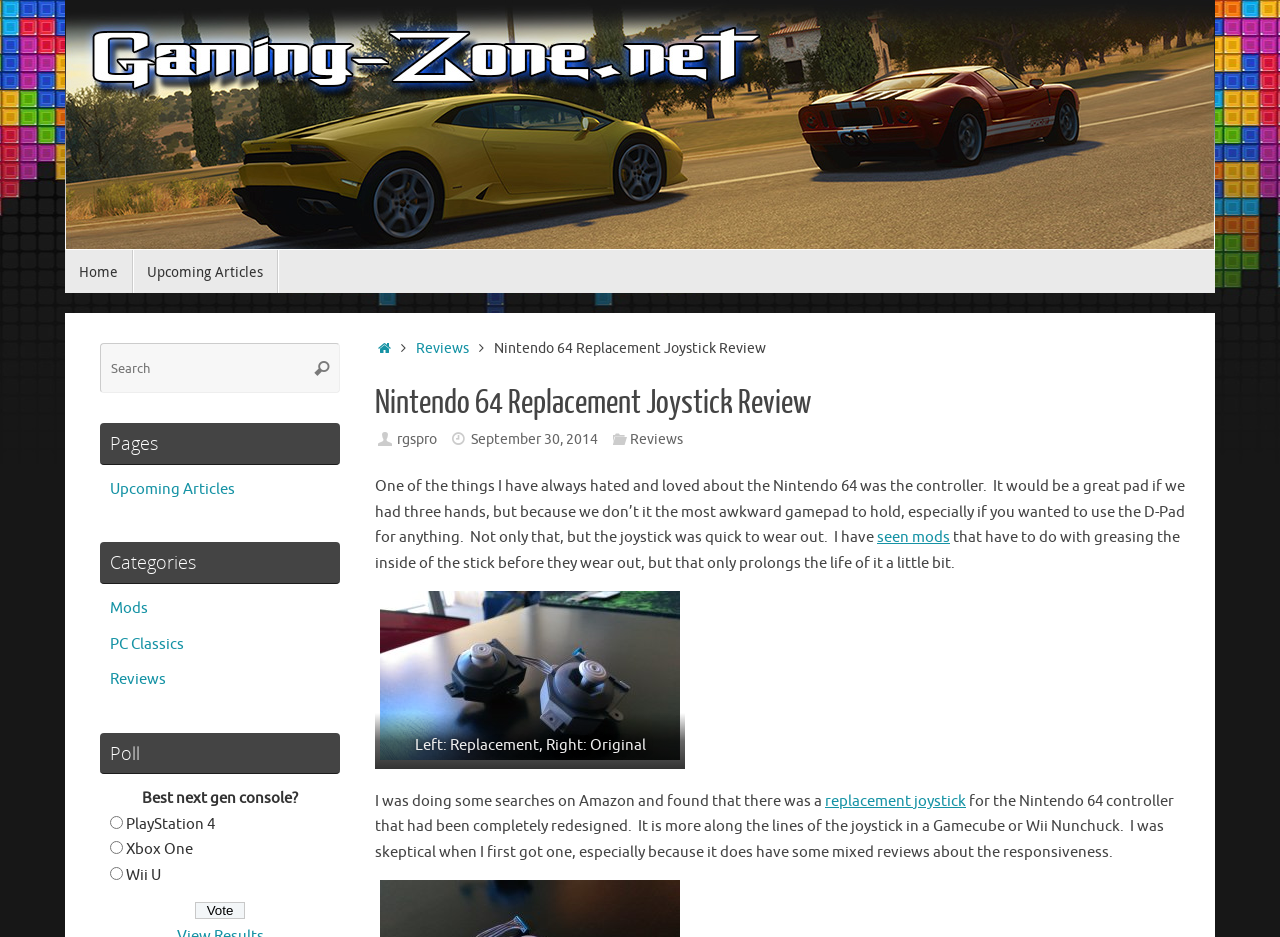What type of console is mentioned in the poll?
Please give a detailed and thorough answer to the question, covering all relevant points.

The poll section is located at the bottom of the webpage, and it asks 'Best next gen console?', with options including PlayStation 4, Xbox One, and Wii U, indicating that the poll is about next generation consoles.